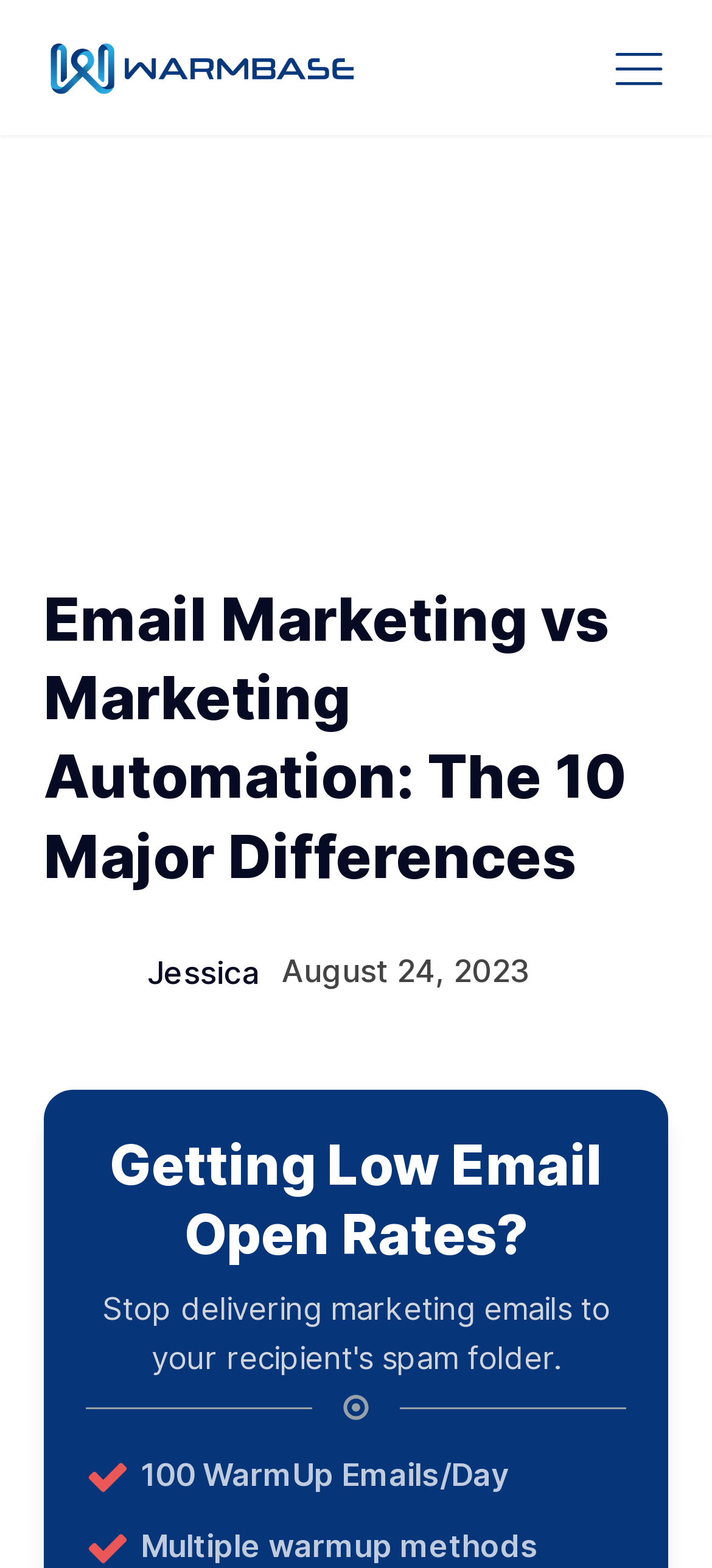Please respond in a single word or phrase: 
What is the second heading on the page?

Getting Low Email Open Rates?